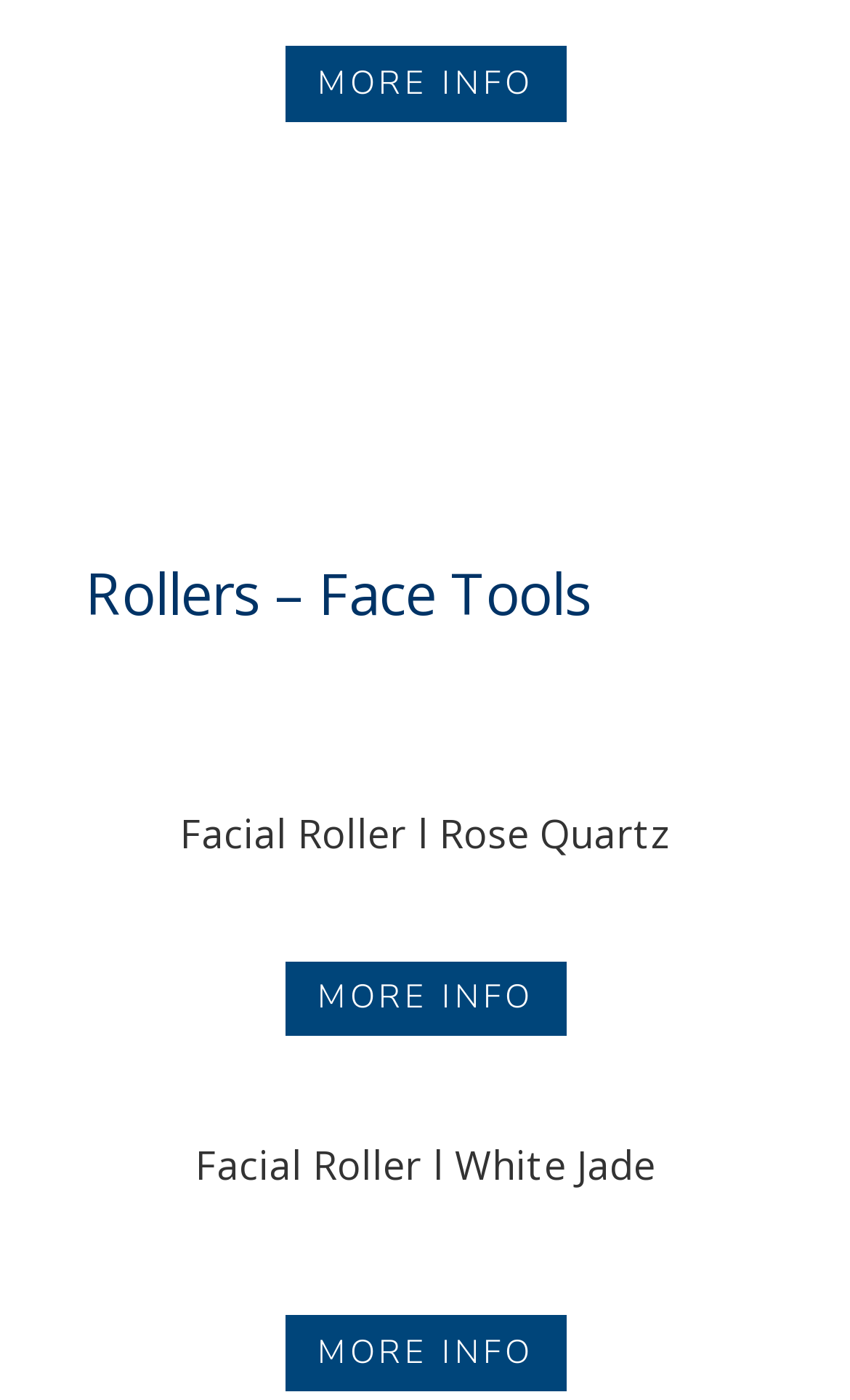Can you give a detailed response to the following question using the information from the image? What is the material of the first facial roller?

The first facial roller is described as 'Facial Roller l Rose Quartz' in the heading, and it also has an image with the same description, indicating that the material of the first facial roller is Rose Quartz.